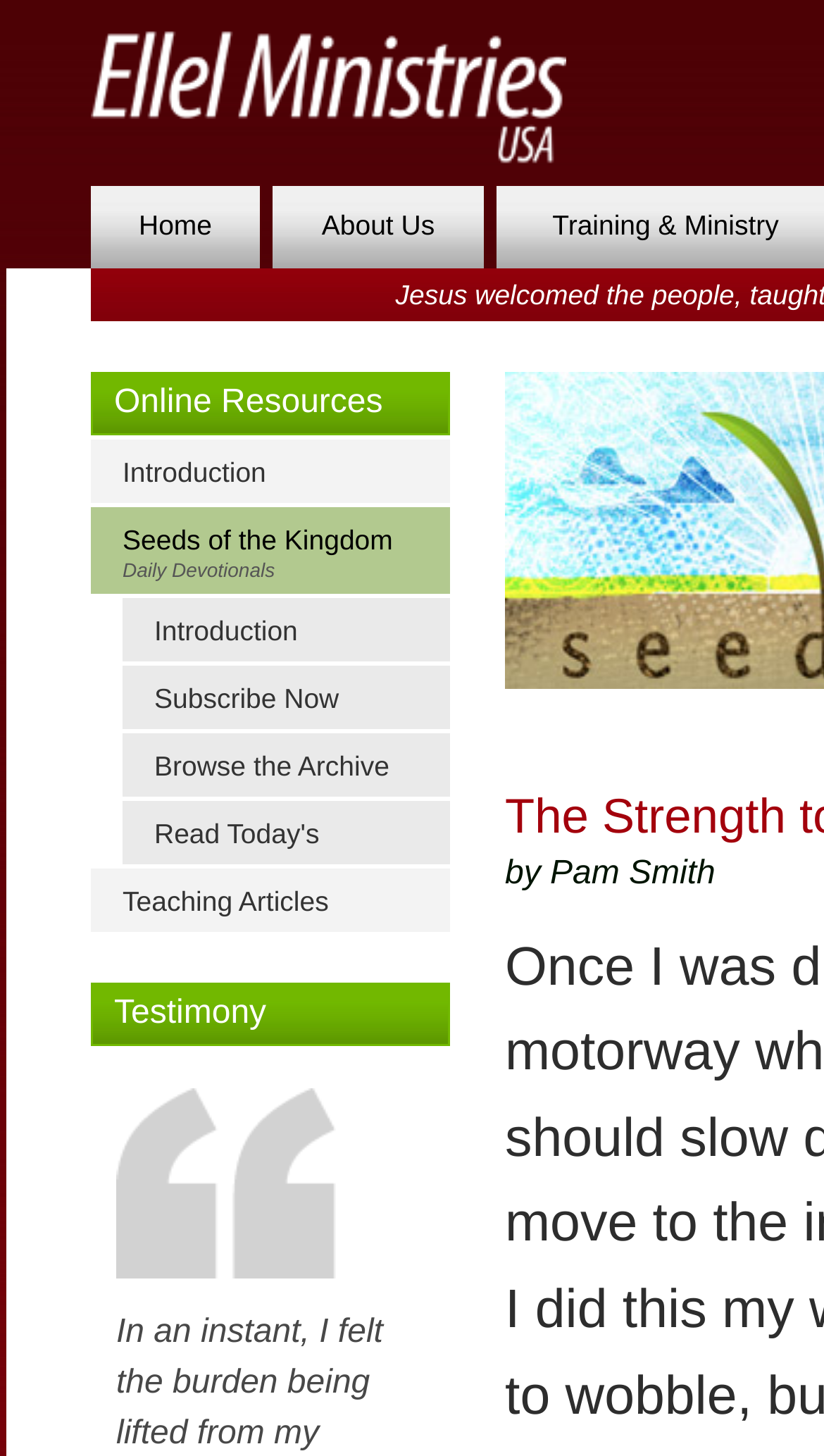Provide a single word or phrase answer to the question: 
What is the topic of the 'Testimony' section?

Personal testimony